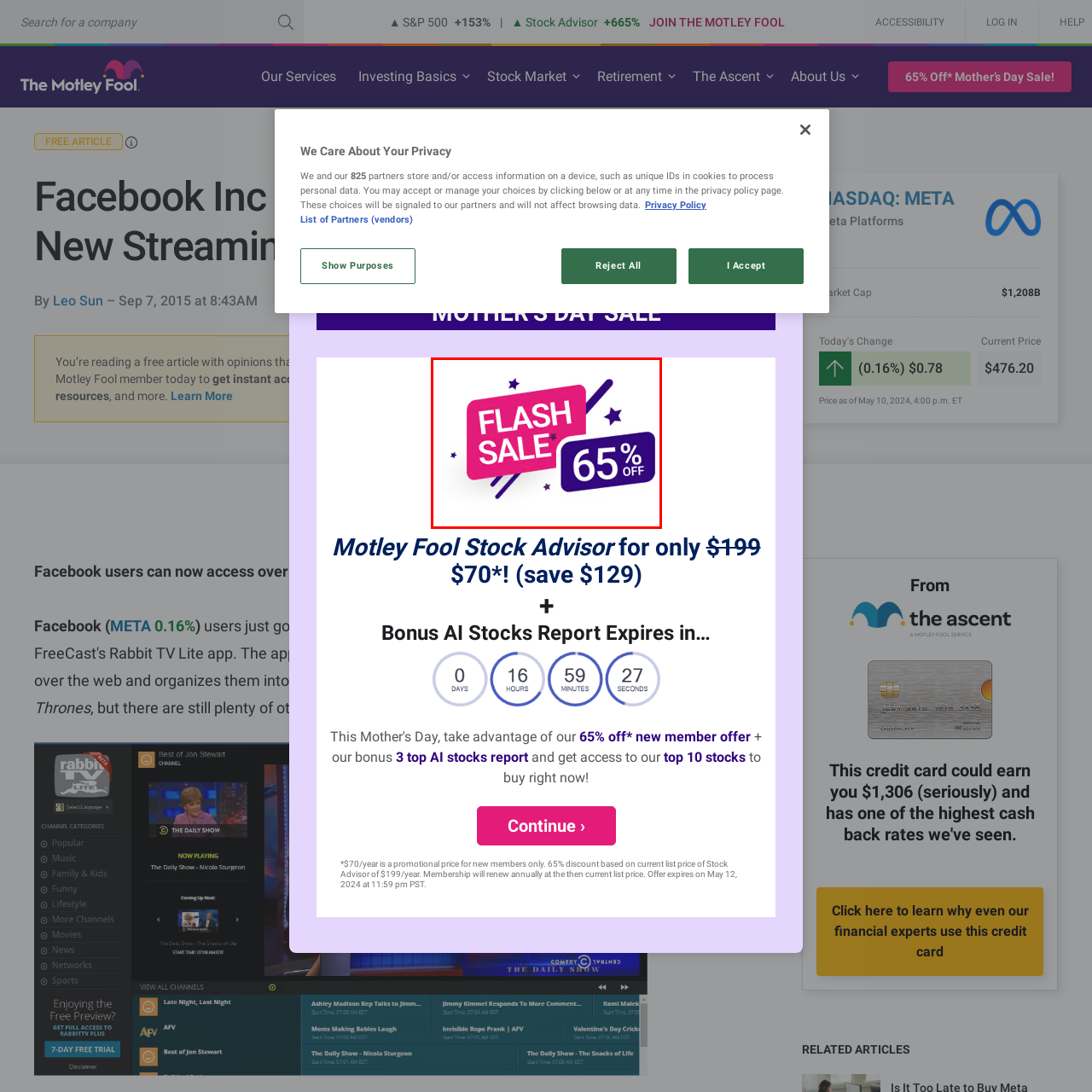Describe the scene captured within the highlighted red boundary in great detail.

The image features a vibrant promotional banner announcing a "FLASH SALE" with an enticing "65% OFF" prominently displayed. The design uses bold typography, with the text "FLASH SALE" highlighted in bright pink against a contrasting background, while the discount of "65% OFF" is showcased in a striking purple box. Surrounding the text are playful star graphics, adding a dynamic flair to the composition. This eye-catching visual element is part of a limited-time offer, designed to attract attention and encourage immediate action from potential customers, particularly in the context of a seasonal sale such as Mother's Day.